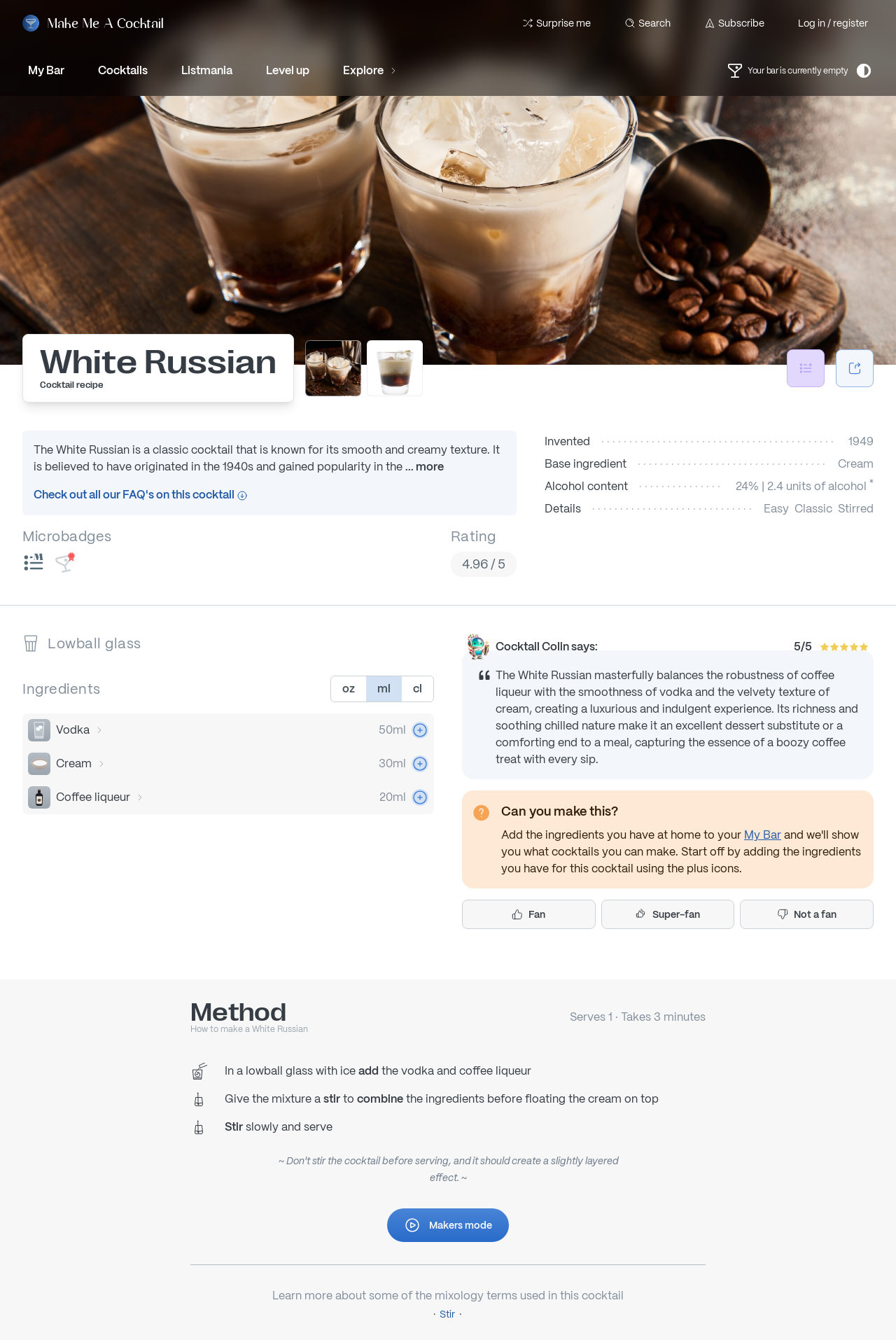Please specify the bounding box coordinates of the clickable region to carry out the following instruction: "Click the 'Fan' button". The coordinates should be four float numbers between 0 and 1, in the format [left, top, right, bottom].

[0.516, 0.671, 0.665, 0.693]